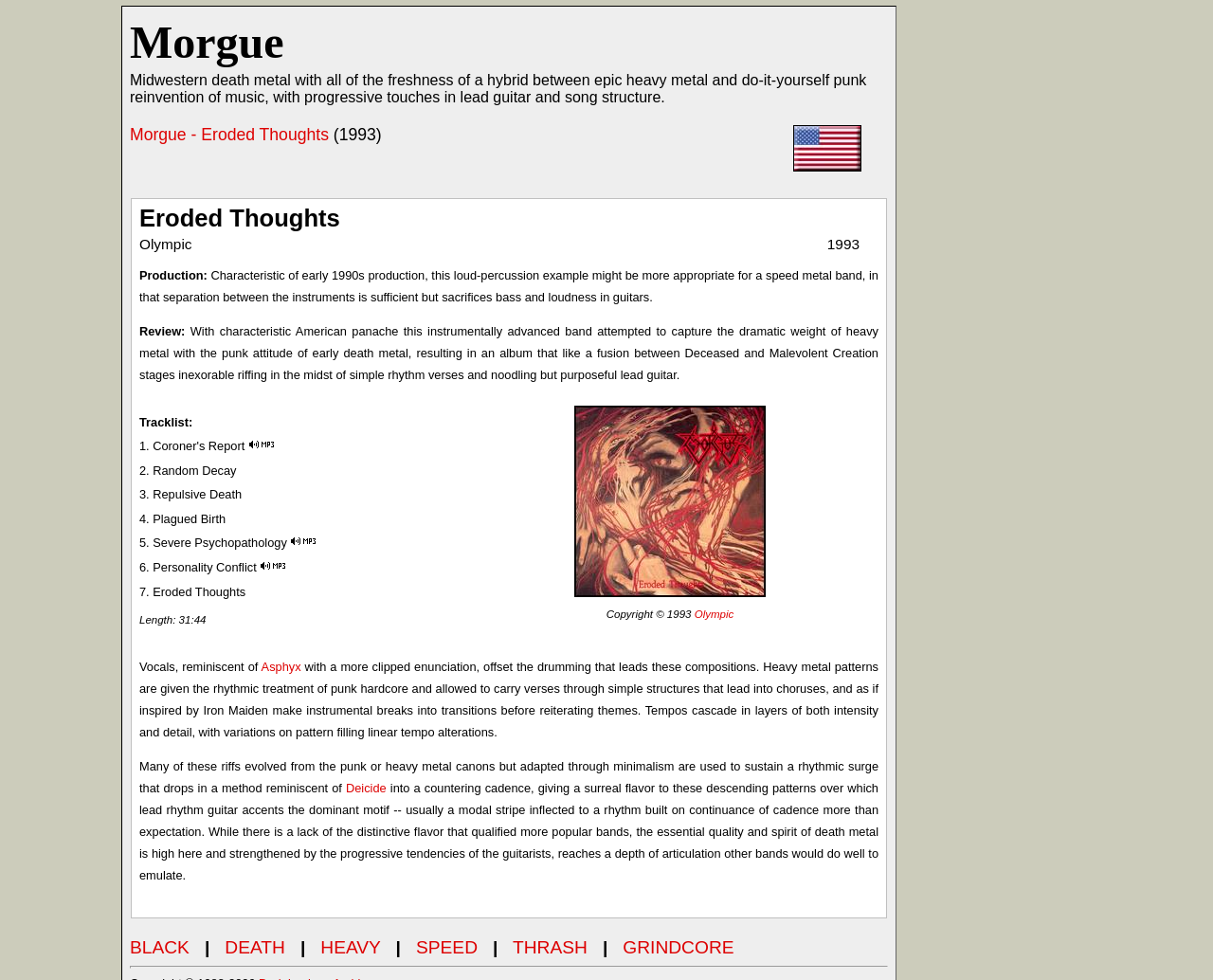Please find the bounding box coordinates of the clickable region needed to complete the following instruction: "Click the link to the record label Olympic". The bounding box coordinates must consist of four float numbers between 0 and 1, i.e., [left, top, right, bottom].

[0.572, 0.621, 0.605, 0.632]